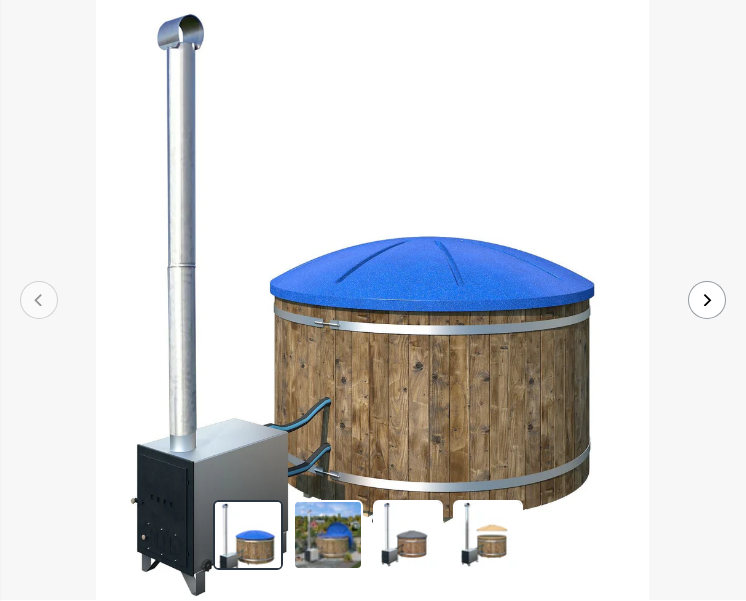Generate an in-depth description of the visual content.

The image showcases a beautifully crafted wooden hot tub, designed for relaxation and leisure. This specific model, labeled "Wooden Hot Tub Spa | 180," features a robust cylindrical structure with a striking blue dome-shaped cover on top. To the left, a sleek, metallic heater is attached, designed to warm the water efficiently for a comforting soak.

The hot tub's natural wooden exterior enhances its aesthetic appeal, making it an ideal addition to any outdoor setting. It is accompanied by an array of smaller images at the bottom, likely displaying various angles or additional features of the hot tub, emphasizing its craftsmanship and versatility. This image captures the essence of tranquility and outdoor luxury, inviting potential buyers to envision themselves enjoying this serene experience.